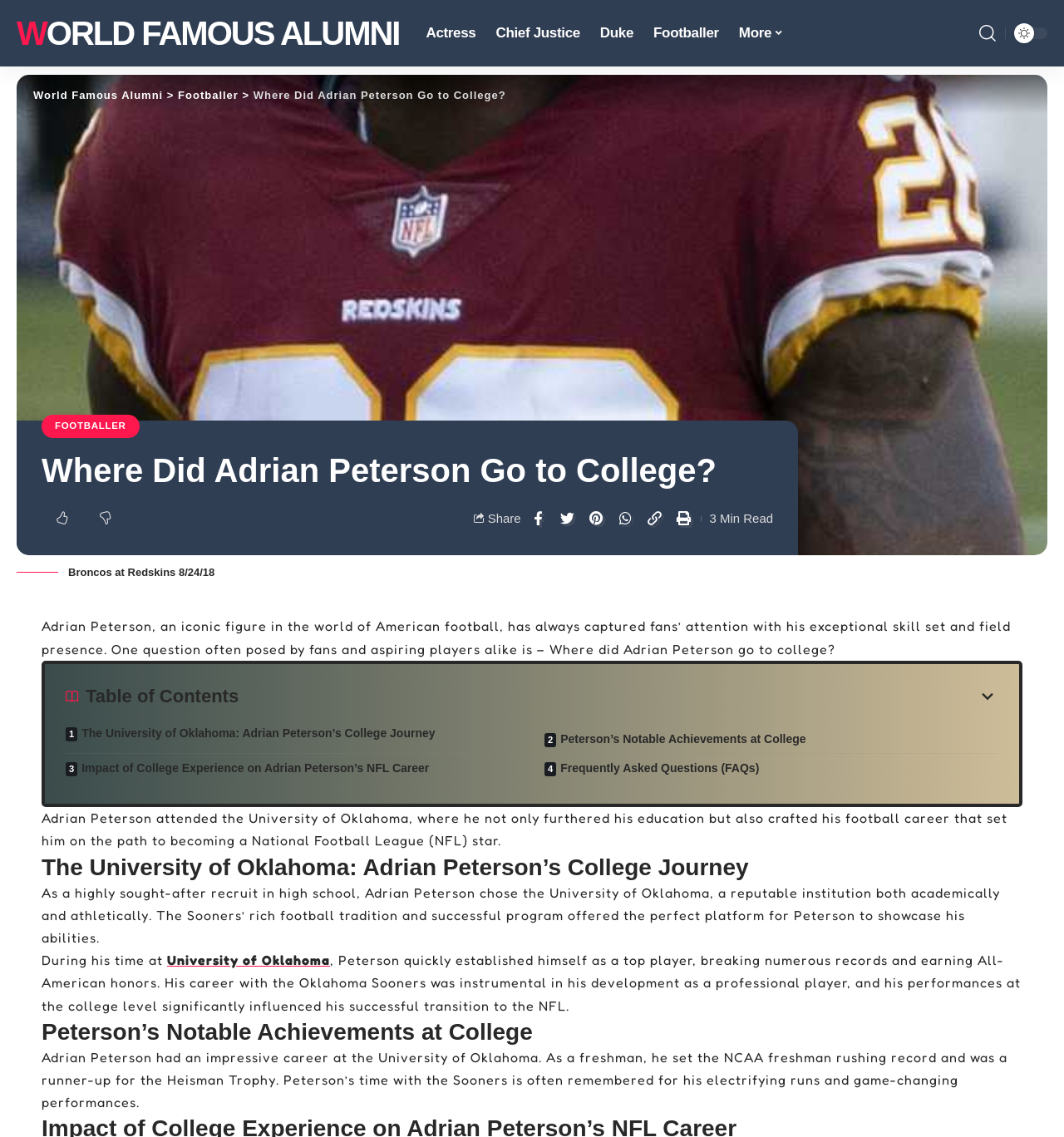How long does it take to read the article?
Provide a one-word or short-phrase answer based on the image.

3 Min Read